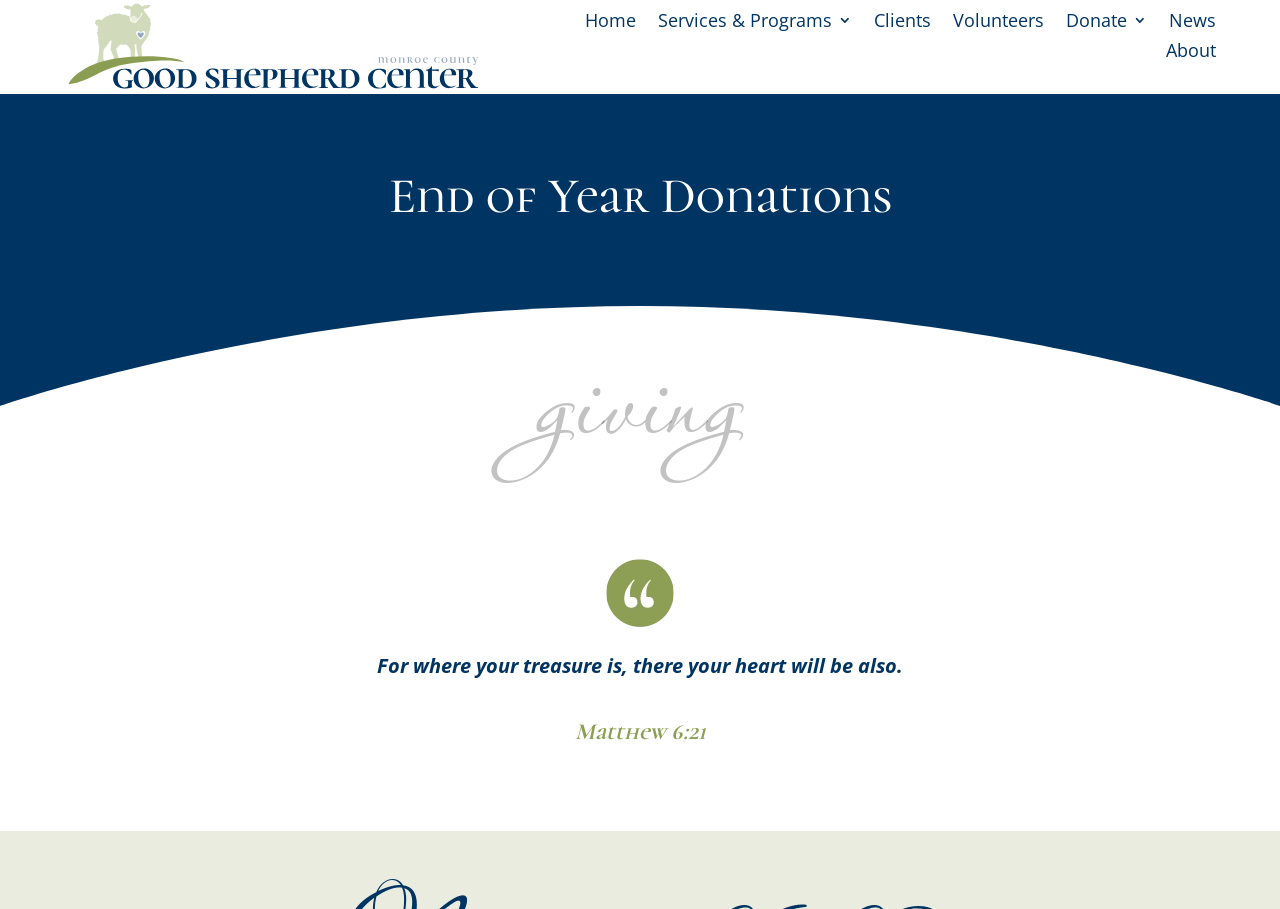What is the quote mentioned on the webpage?
Analyze the screenshot and provide a detailed answer to the question.

The quote is mentioned in the middle of the webpage, and it is attributed to Matthew 6:21. The quote is 'For where your treasure is, there your heart will be also.'.